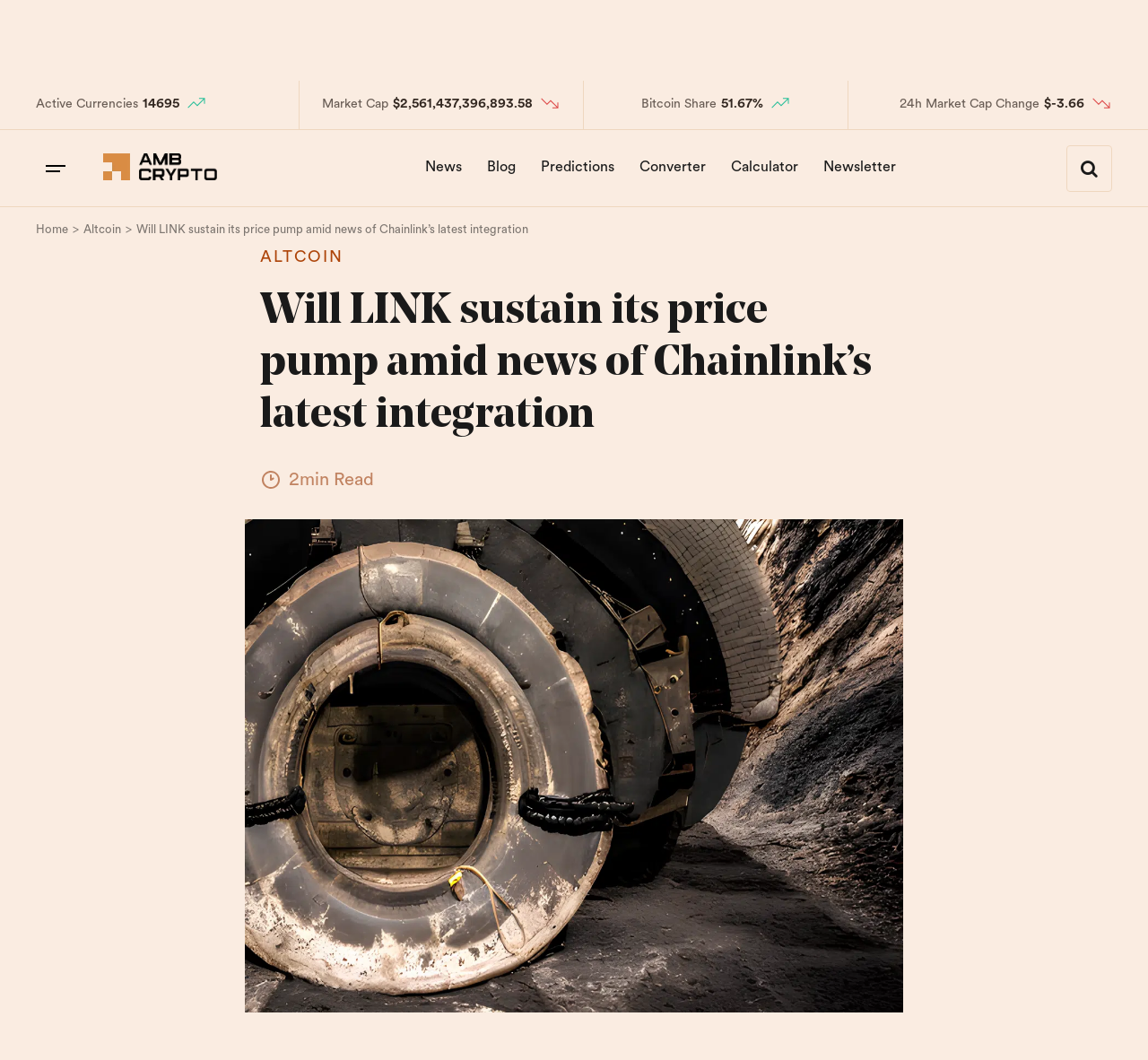Answer in one word or a short phrase: 
What is the current market capitalization of Chainlink?

$2,561,437,396,893.58